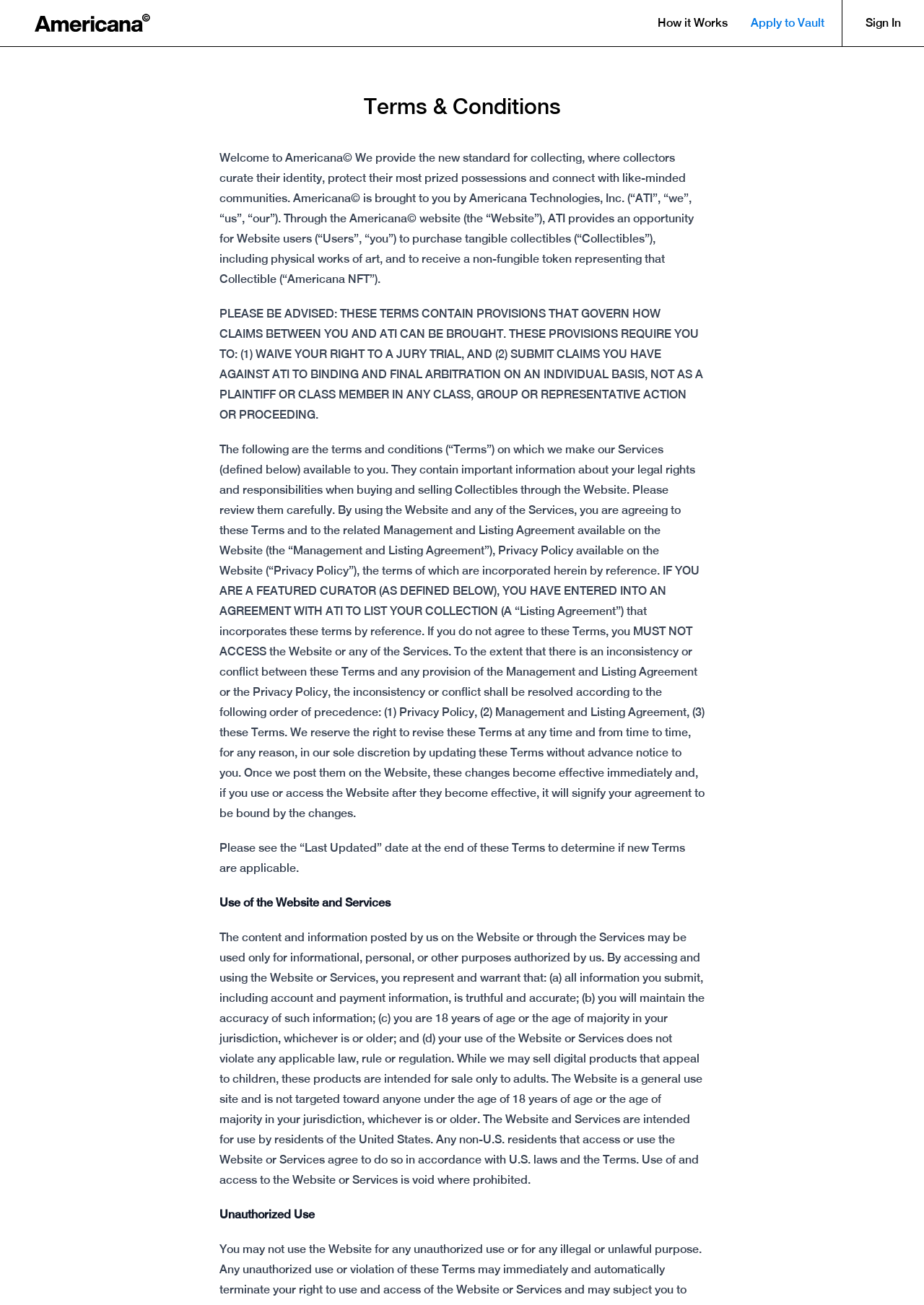What type of products are sold on the website?
Look at the image and respond with a one-word or short-phrase answer.

Tangible collectibles